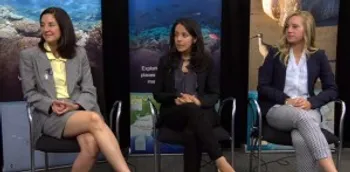How many women are seated together?
Your answer should be a single word or phrase derived from the screenshot.

Three